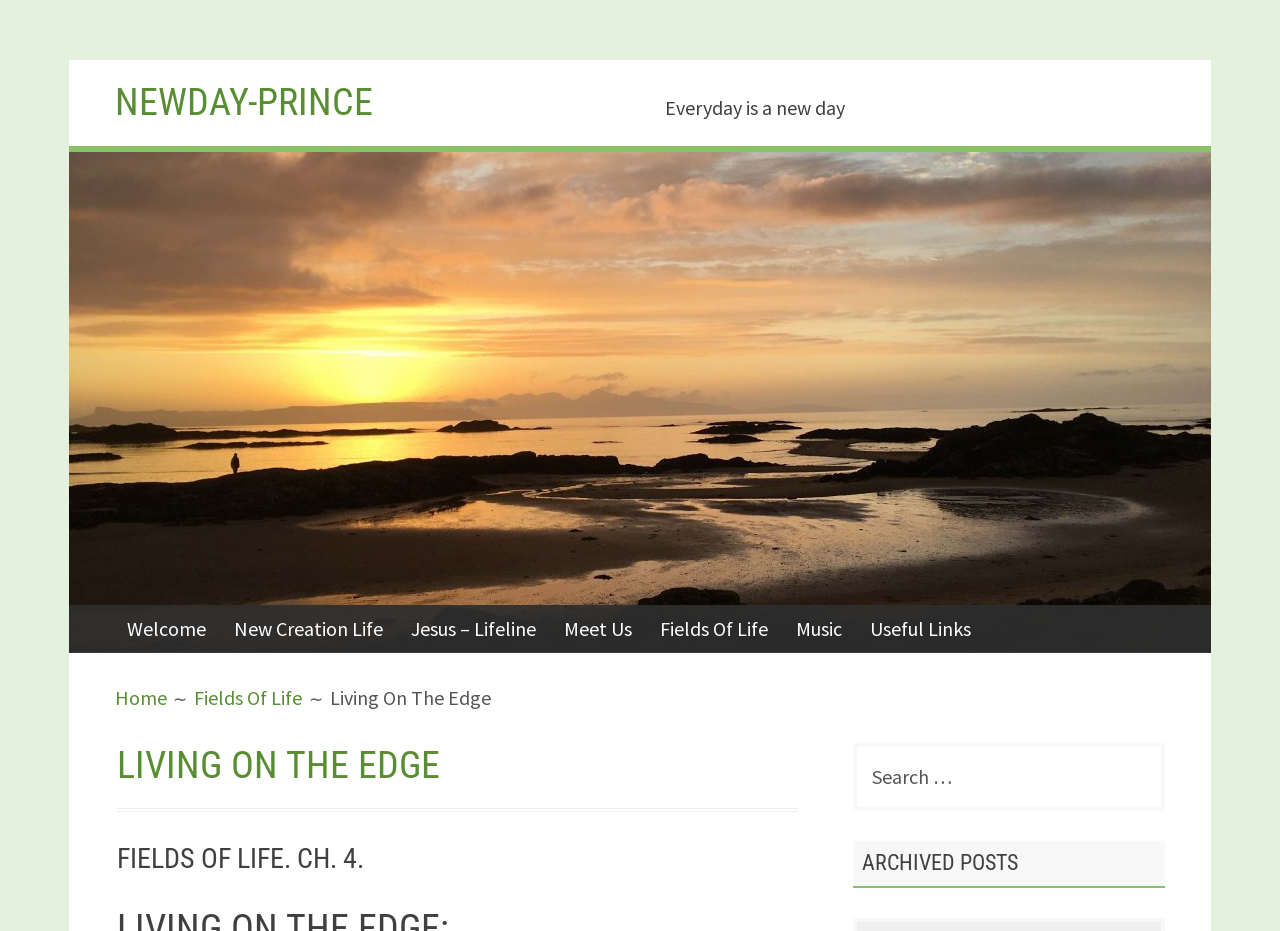How many links are in the PRIMARY MENU?
Carefully analyze the image and provide a detailed answer to the question.

By examining the navigation element with a bounding box of [0.054, 0.649, 0.946, 0.701], we can see that there are 6 links in the PRIMARY MENU, which are 'Welcome', 'New Creation Life', 'Jesus – Lifeline', 'Meet Us', 'Fields Of Life', and 'Music'.